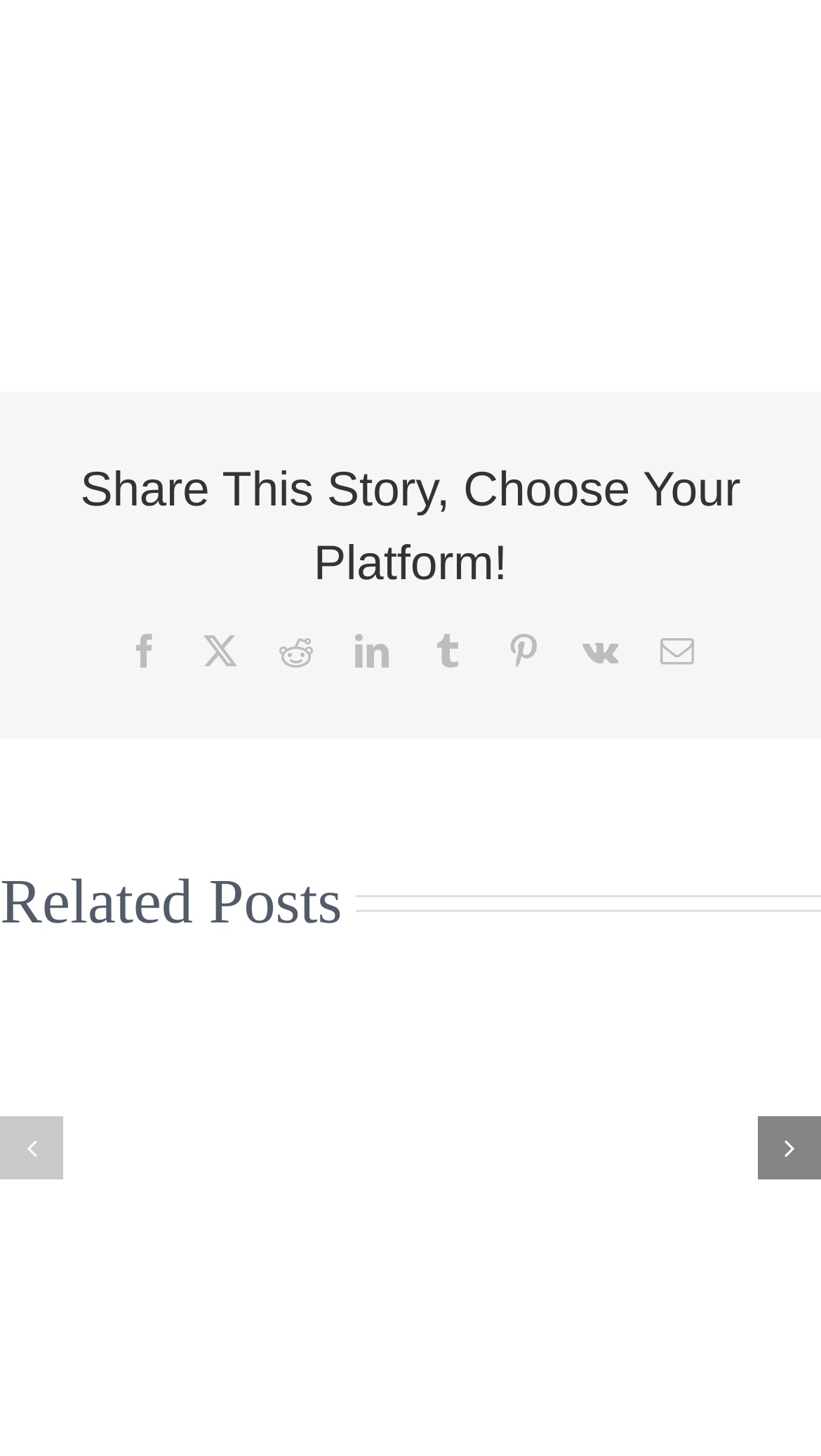Specify the bounding box coordinates of the area that needs to be clicked to achieve the following instruction: "Share on LinkedIn".

[0.432, 0.435, 0.473, 0.458]